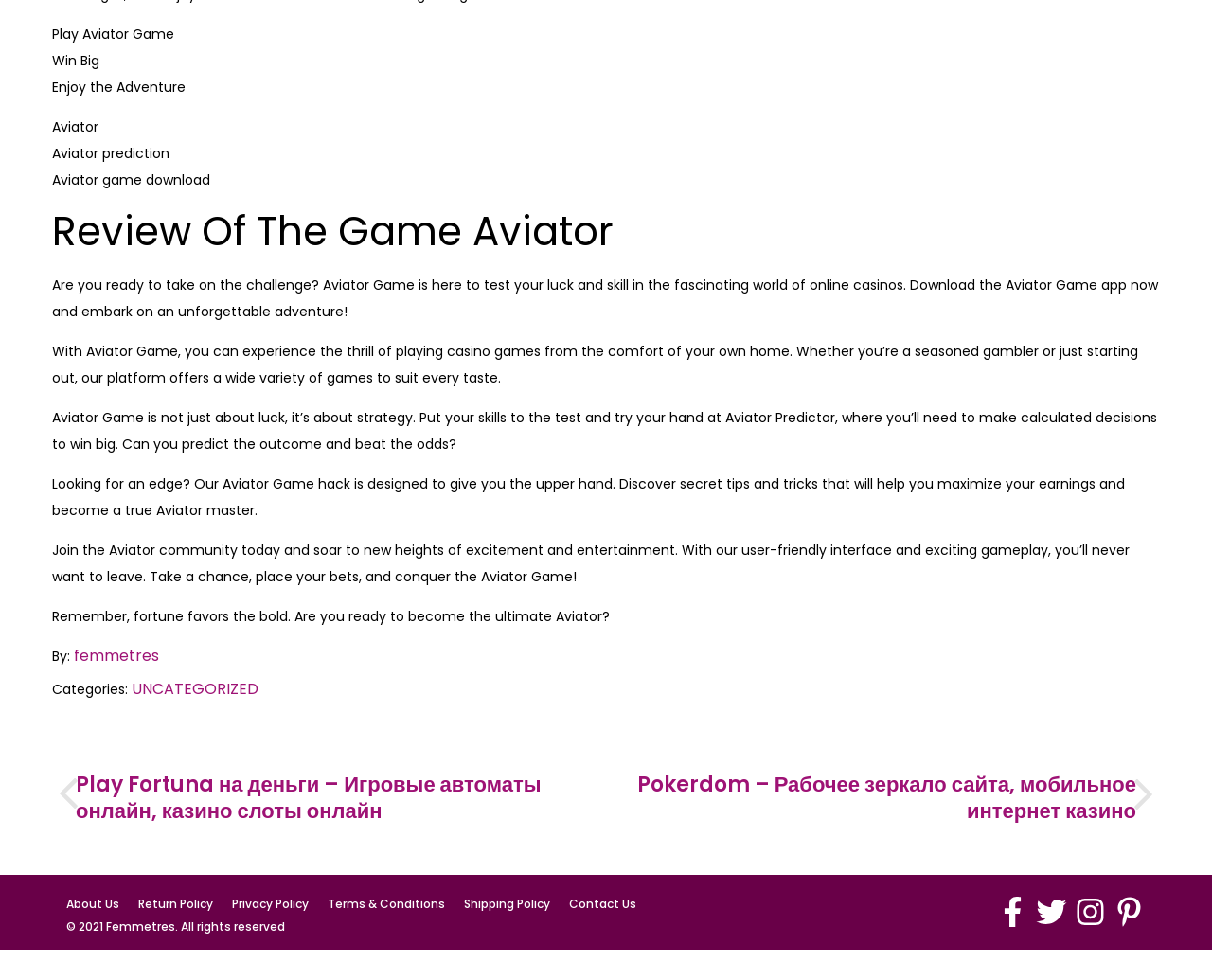Can you find the bounding box coordinates for the element that needs to be clicked to execute this instruction: "Click on the 'About Us' link"? The coordinates should be given as four float numbers between 0 and 1, i.e., [left, top, right, bottom].

[0.055, 0.907, 0.106, 0.938]